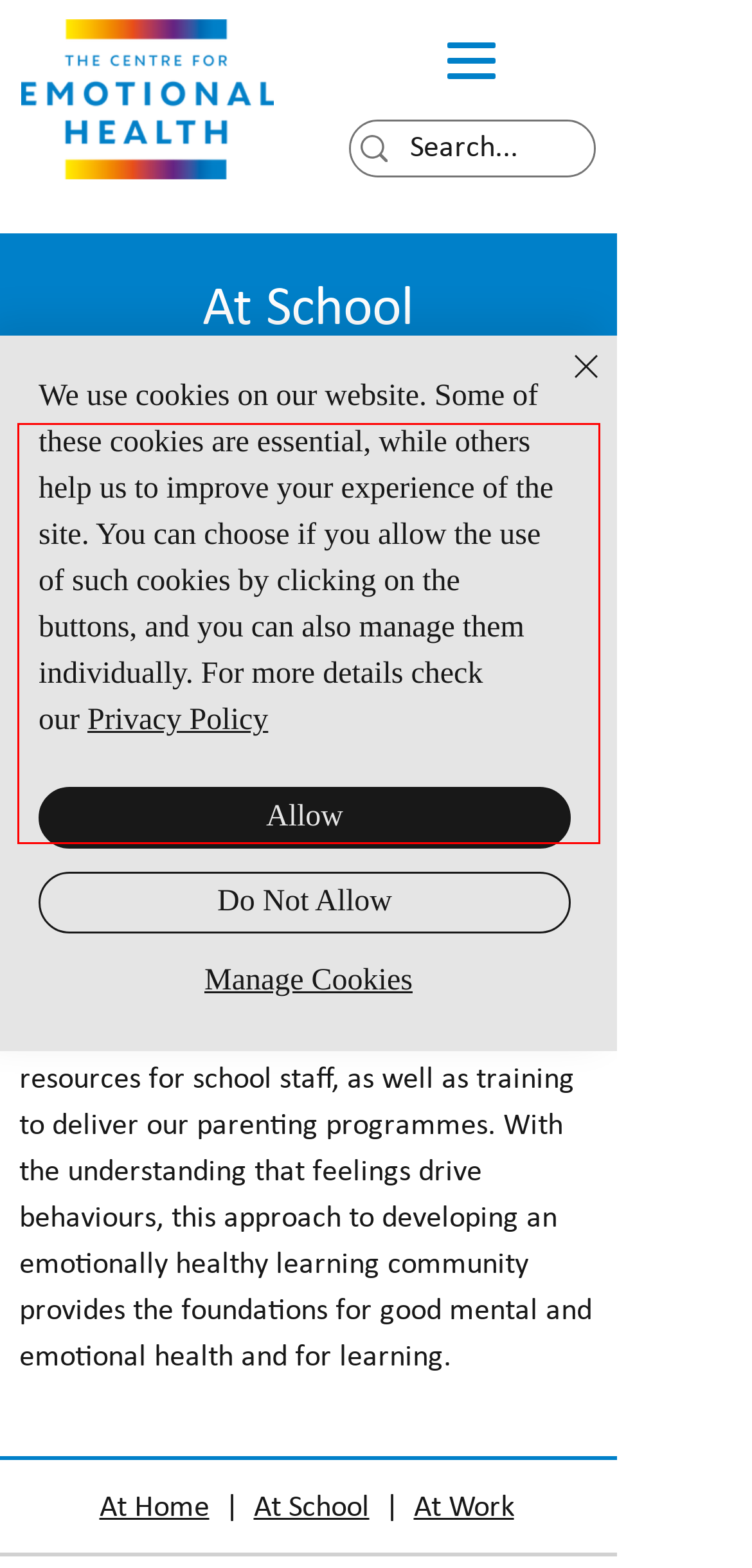There is a UI element on the webpage screenshot marked by a red bounding box. Extract and generate the text content from within this red box.

“We have been avid Family Links supporters for six years and have trained four parent group leaders. Hundreds of our parents have done the Nurturing Programme. It supports our parents to take a consistent approach aligned with our approach in school and it has helped many of our parents to build their own confidence.” Ed Vainker, CEO of Reach Foundation